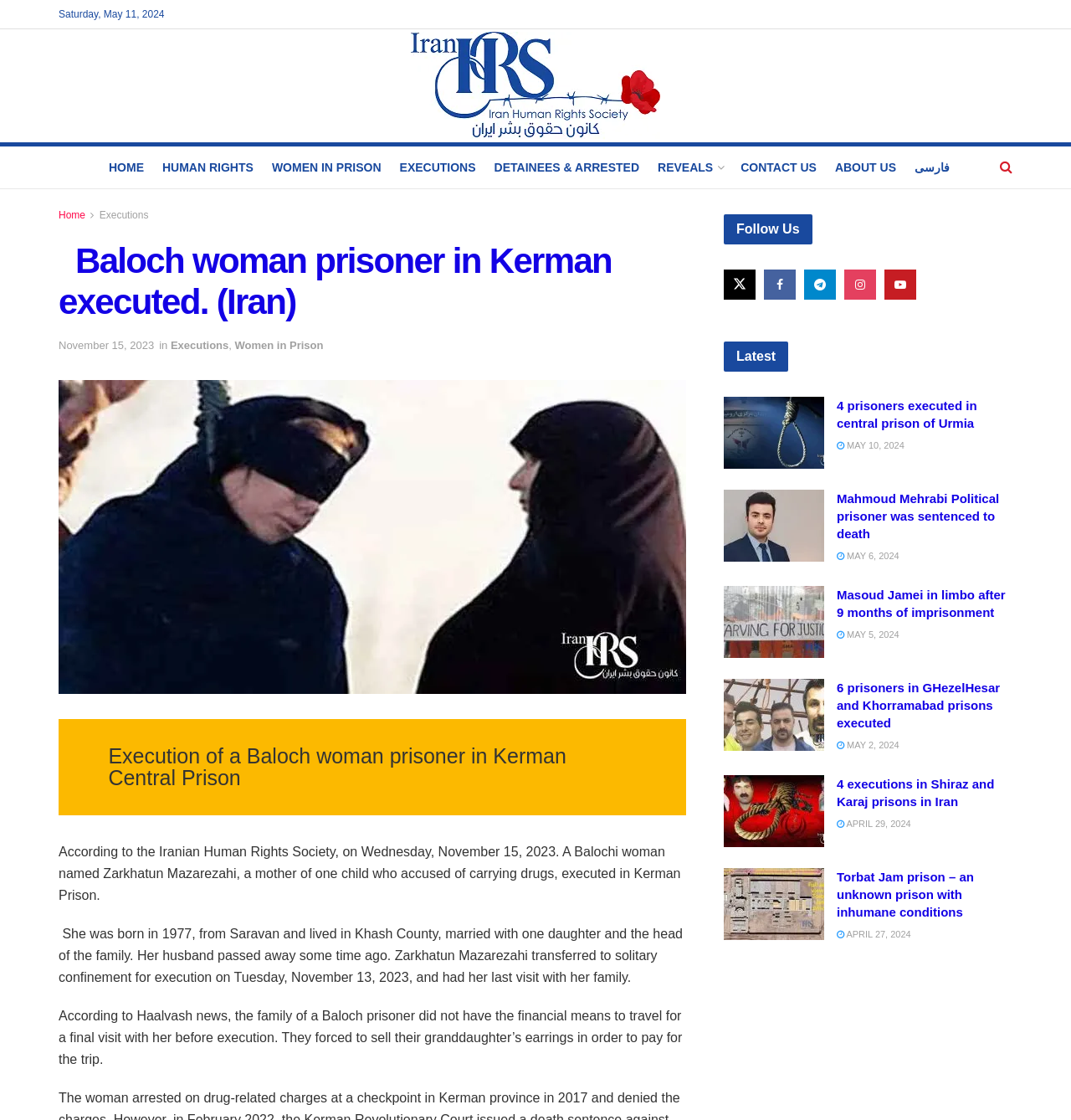Locate the bounding box coordinates of the element that needs to be clicked to carry out the instruction: "Read the news about 4 prisoners executed in central prison of Urmia". The coordinates should be given as four float numbers ranging from 0 to 1, i.e., [left, top, right, bottom].

[0.676, 0.354, 0.77, 0.418]